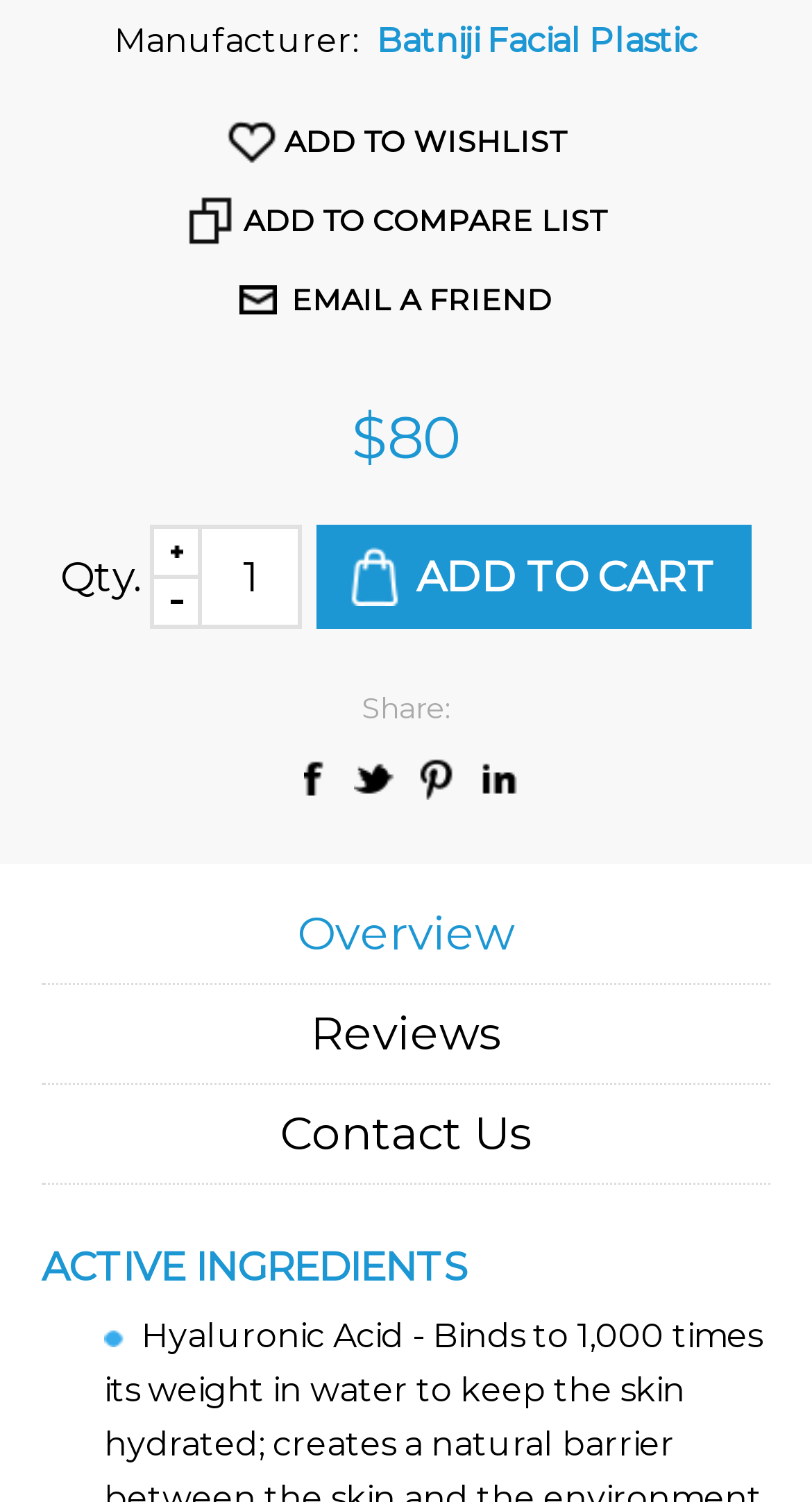Please determine the bounding box coordinates of the element's region to click in order to carry out the following instruction: "Click the 'Add to wishlist' button". The coordinates should be four float numbers between 0 and 1, i.e., [left, top, right, bottom].

[0.278, 0.075, 0.722, 0.114]